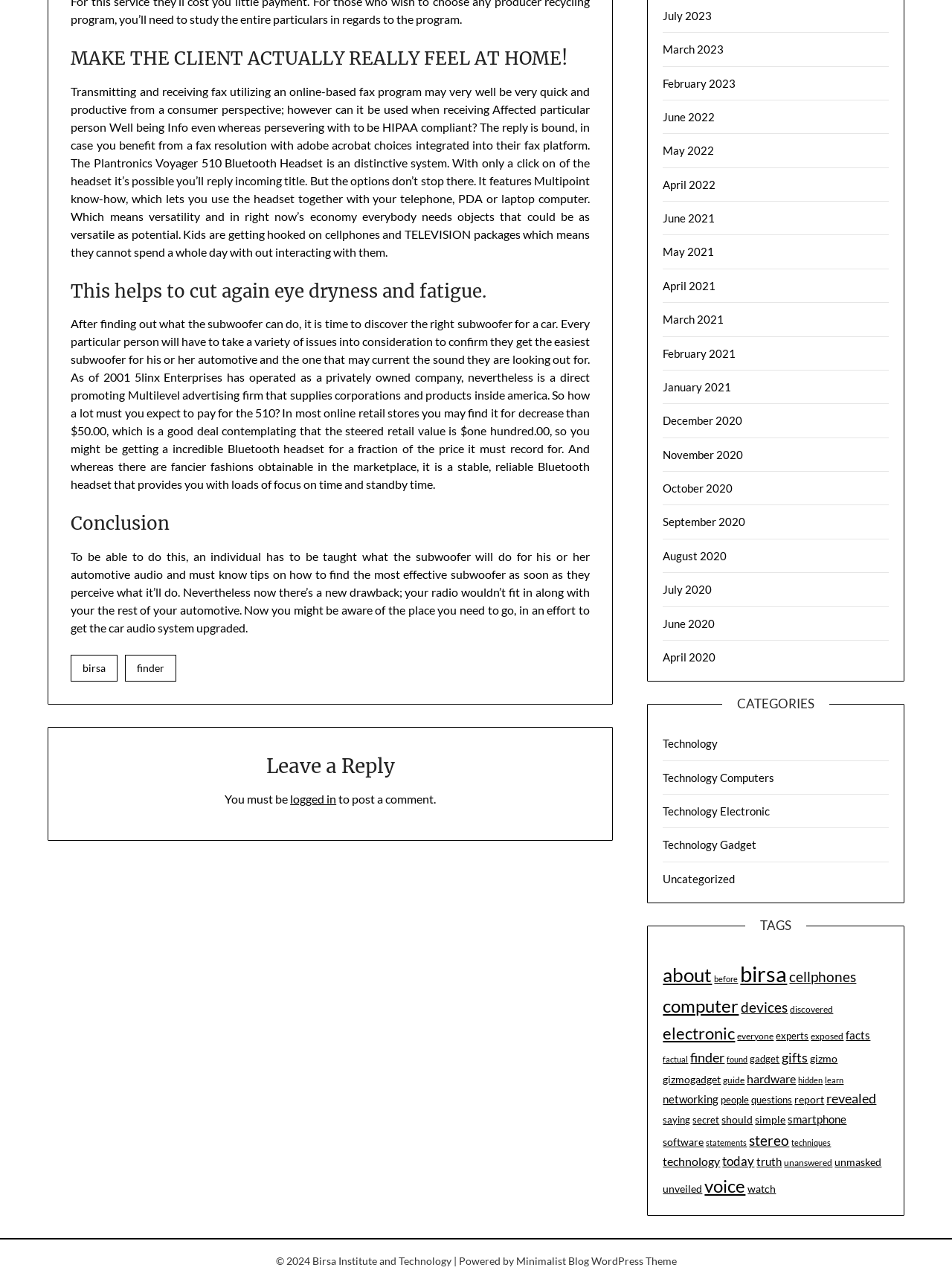Find and specify the bounding box coordinates that correspond to the clickable region for the instruction: "Reply to the post".

None